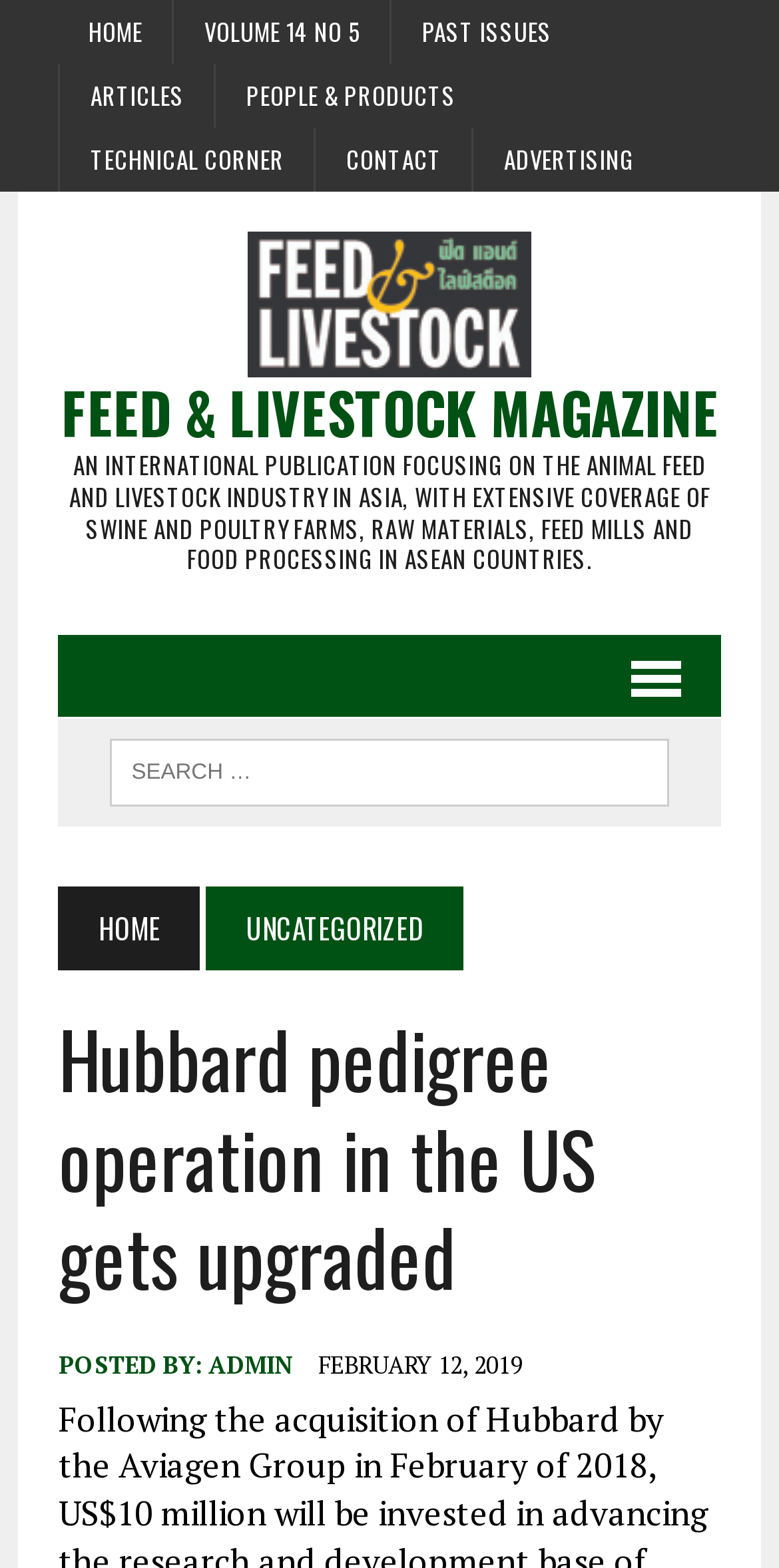Refer to the image and answer the question with as much detail as possible: Is there a search function on the page?

I found a search element with a searchbox and a placeholder text 'SEARCH FOR:', which suggests that there is a search function on the page.